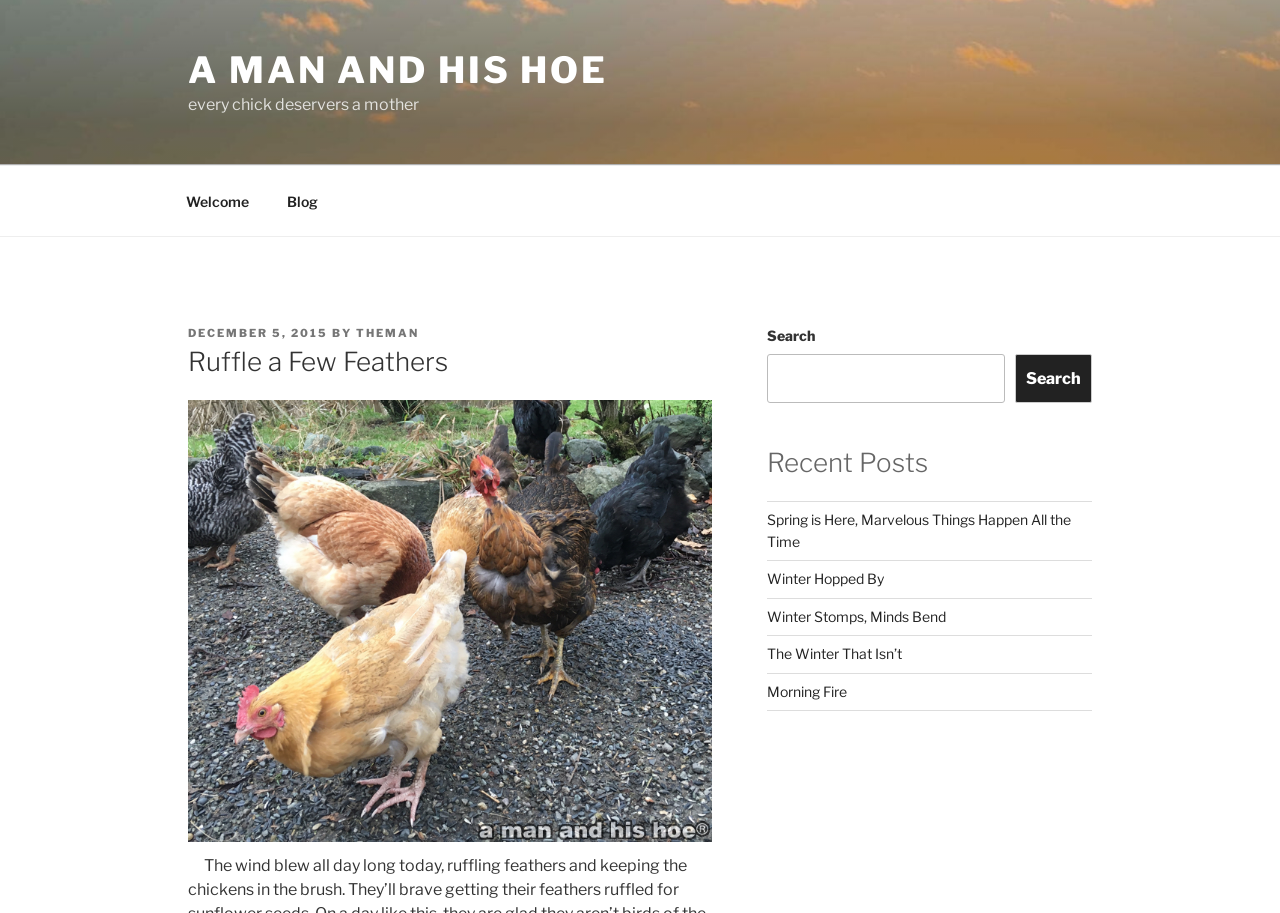Indicate the bounding box coordinates of the clickable region to achieve the following instruction: "Read the 'Ruffle a Few Feathers' blog post."

[0.147, 0.377, 0.556, 0.417]